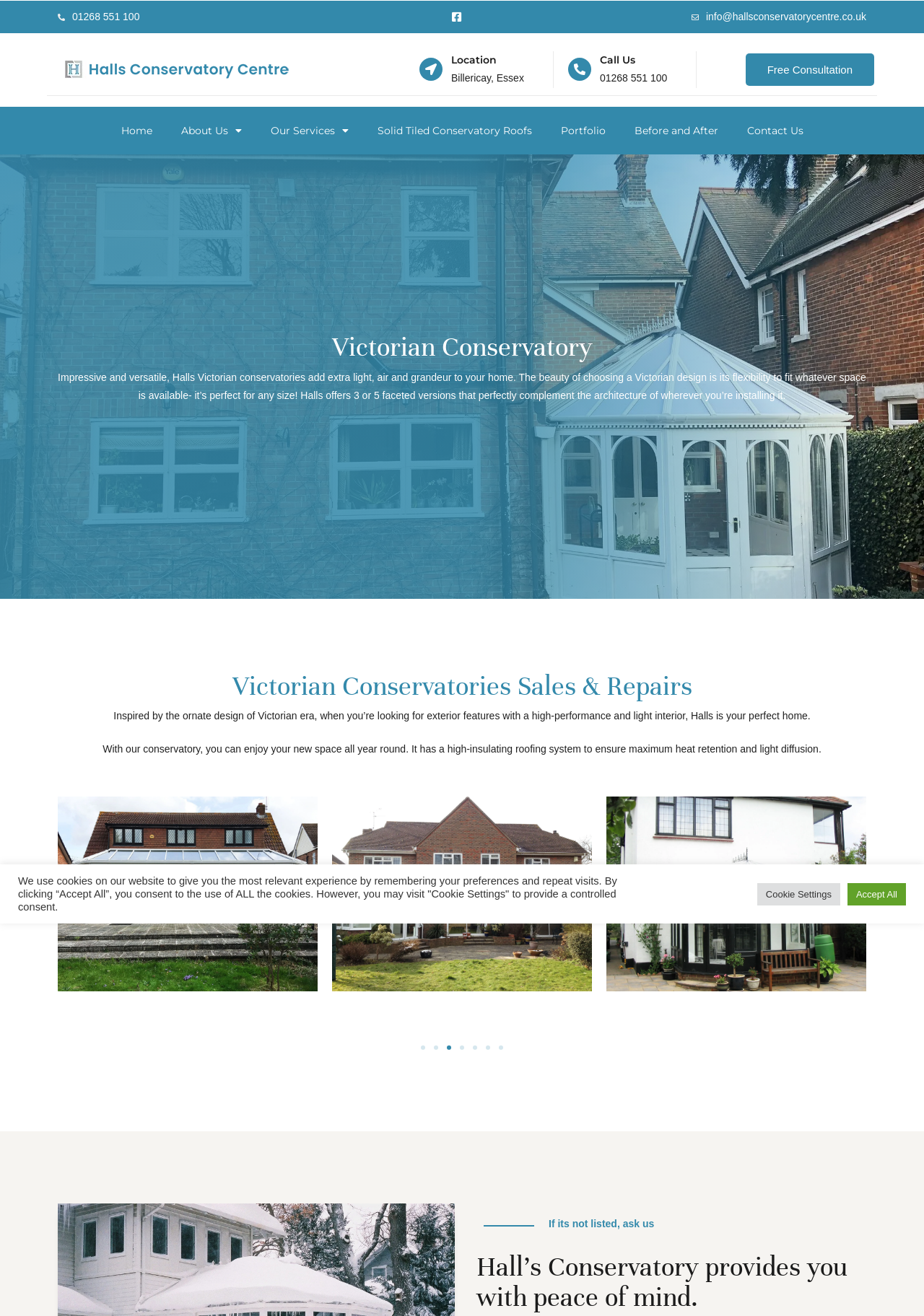Pinpoint the bounding box coordinates of the area that must be clicked to complete this instruction: "Click the 'Home' link".

[0.115, 0.086, 0.18, 0.112]